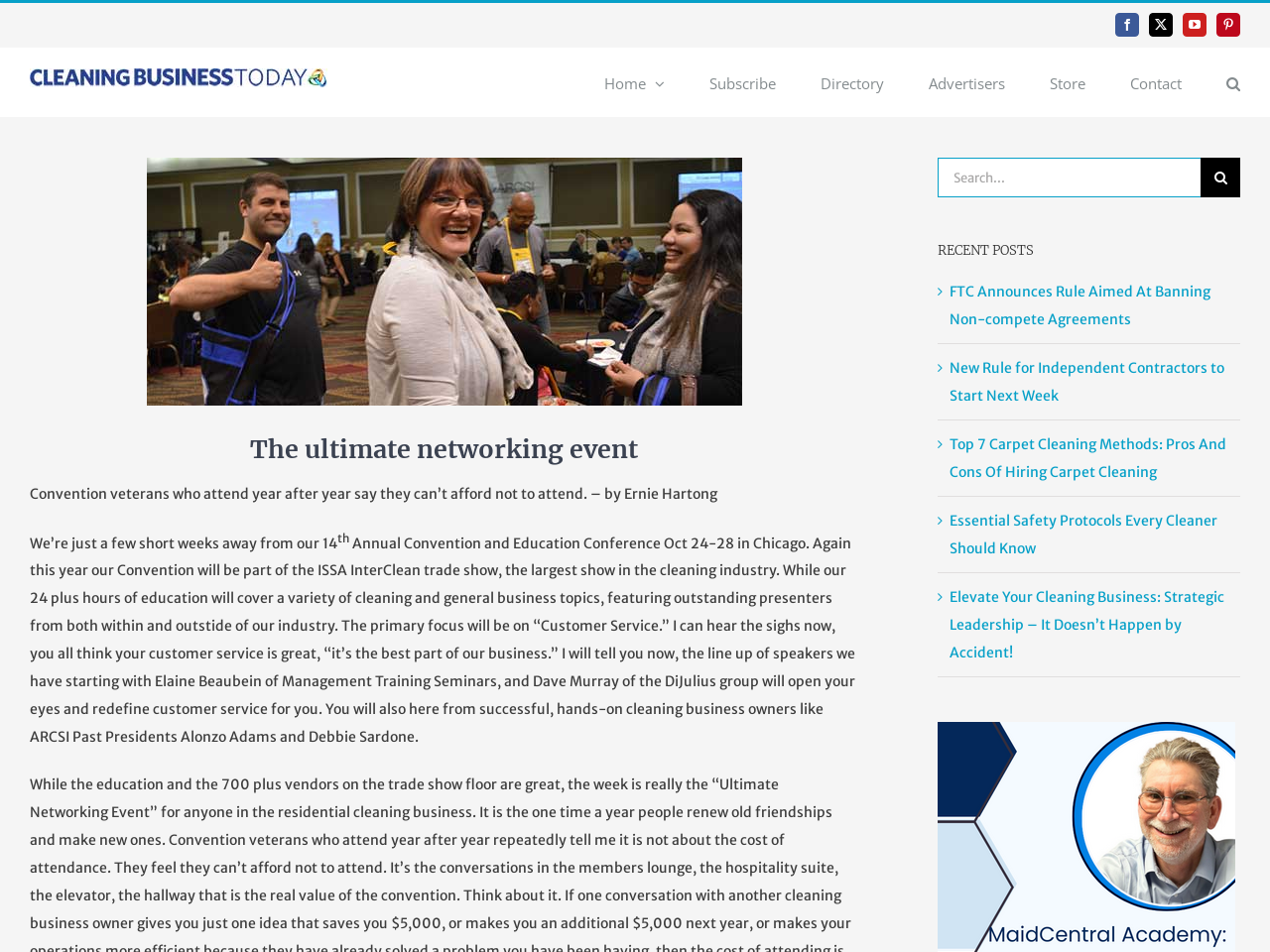Locate the bounding box coordinates for the element described below: "View Larger Image". The coordinates must be four float values between 0 and 1, formatted as [left, top, right, bottom].

[0.023, 0.166, 0.676, 0.426]